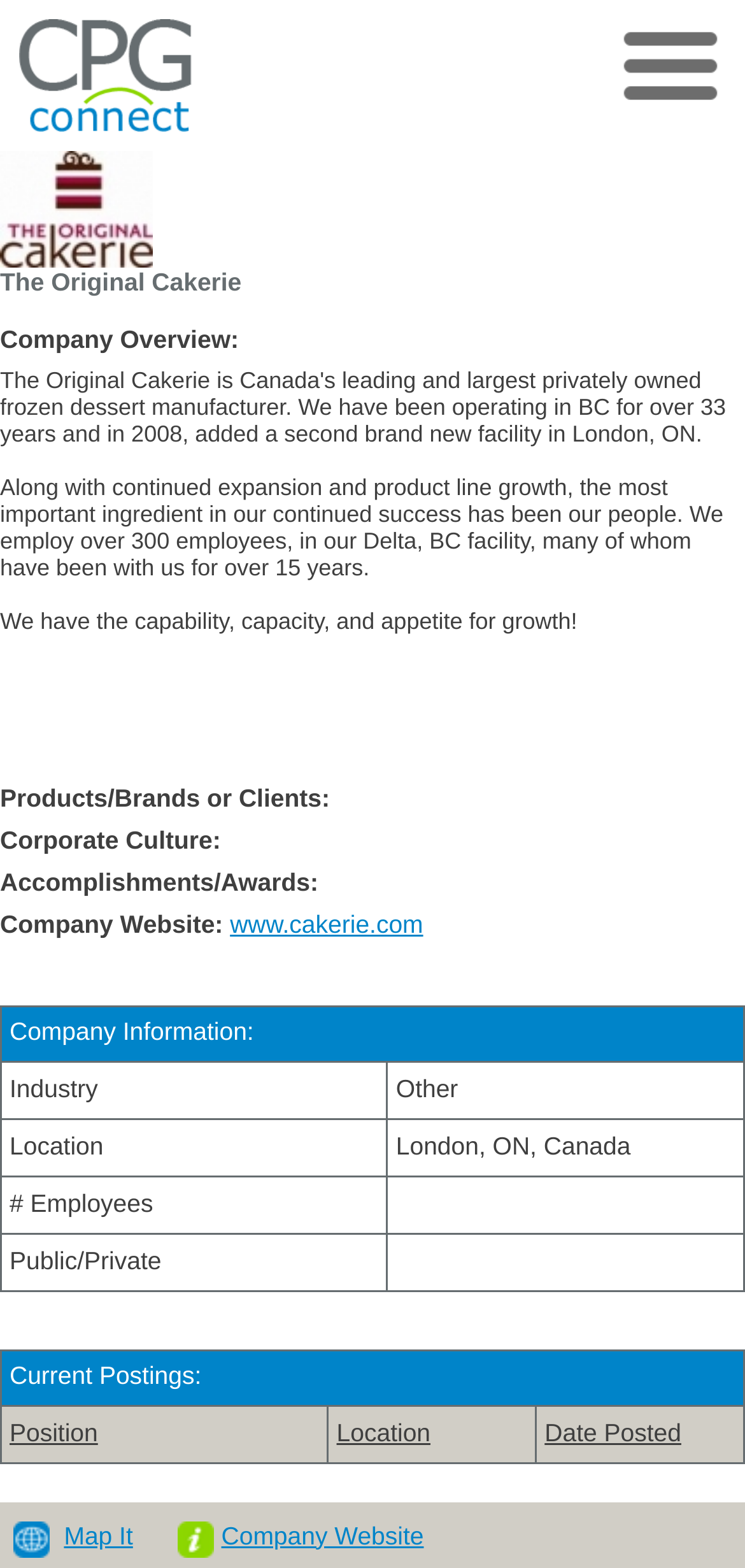Based on the image, give a detailed response to the question: What is the location of the company?

The location of the company can be found in the table element at the bottom of the webpage, which lists 'Location' as 'London, ON, Canada'.